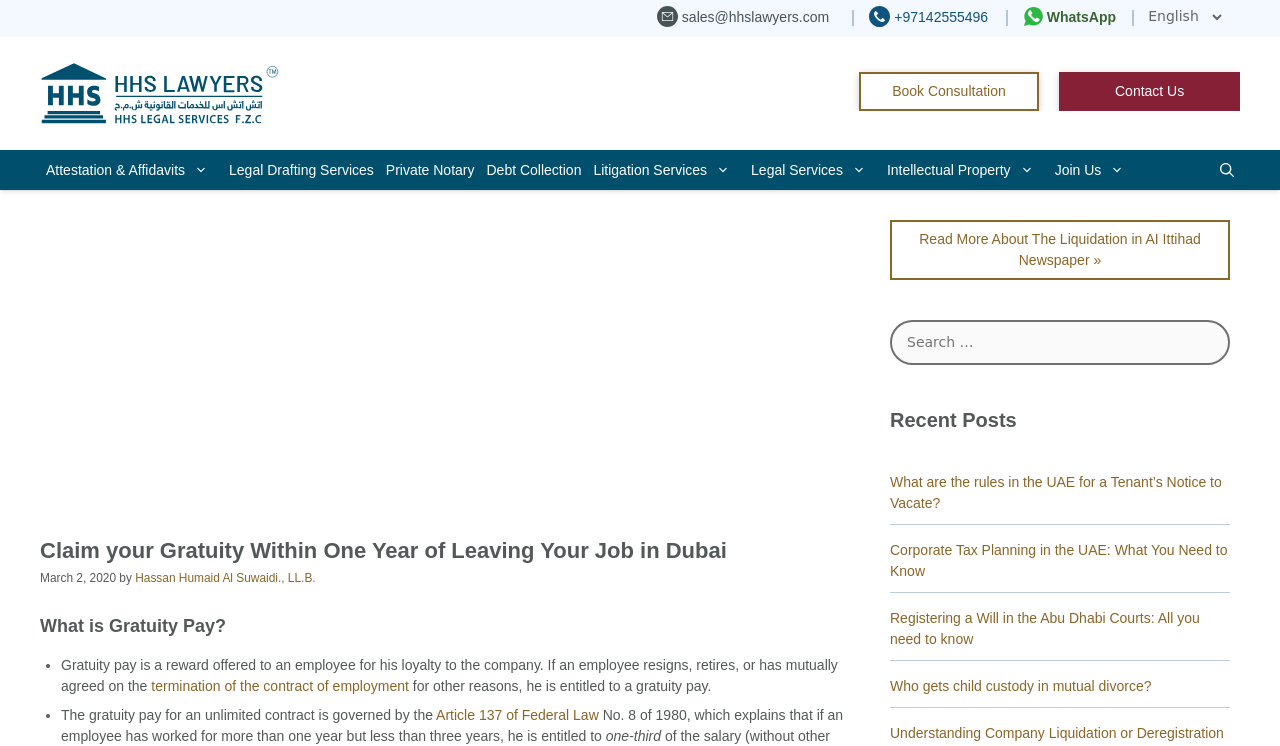Provide the bounding box coordinates of the section that needs to be clicked to accomplish the following instruction: "Click the 'Book Consultation' link."

[0.671, 0.097, 0.812, 0.149]